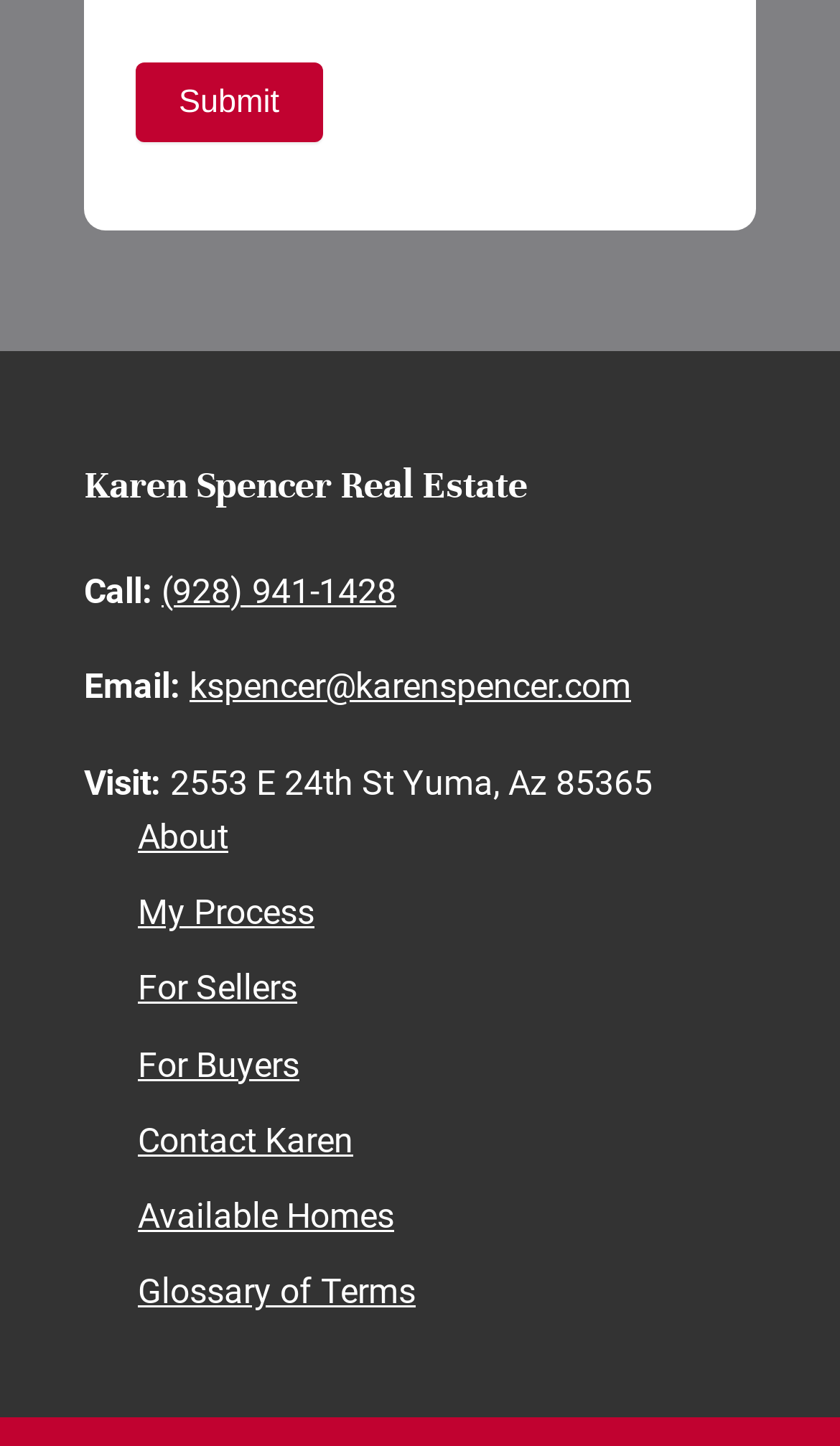What is the name of the real estate agent?
Look at the image and respond to the question as thoroughly as possible.

I found the name of the real estate agent by looking at the heading 'Karen Spencer Real Estate', which suggests that Karen Spencer is the real estate agent.